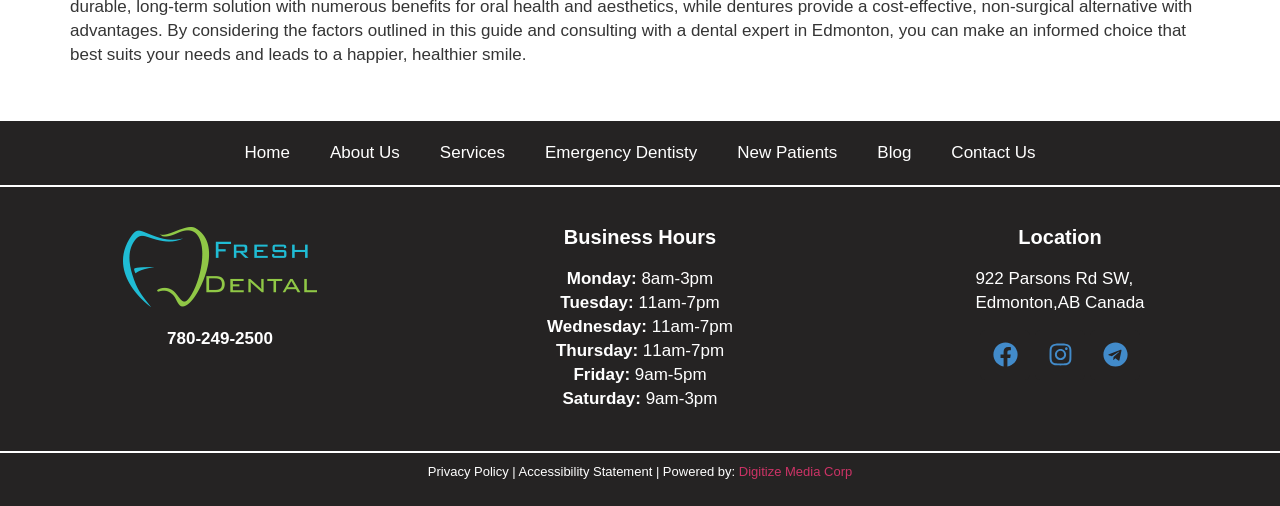Determine the bounding box for the described HTML element: "Facebook". Ensure the coordinates are four float numbers between 0 and 1 in the format [left, top, right, bottom].

[0.766, 0.652, 0.805, 0.75]